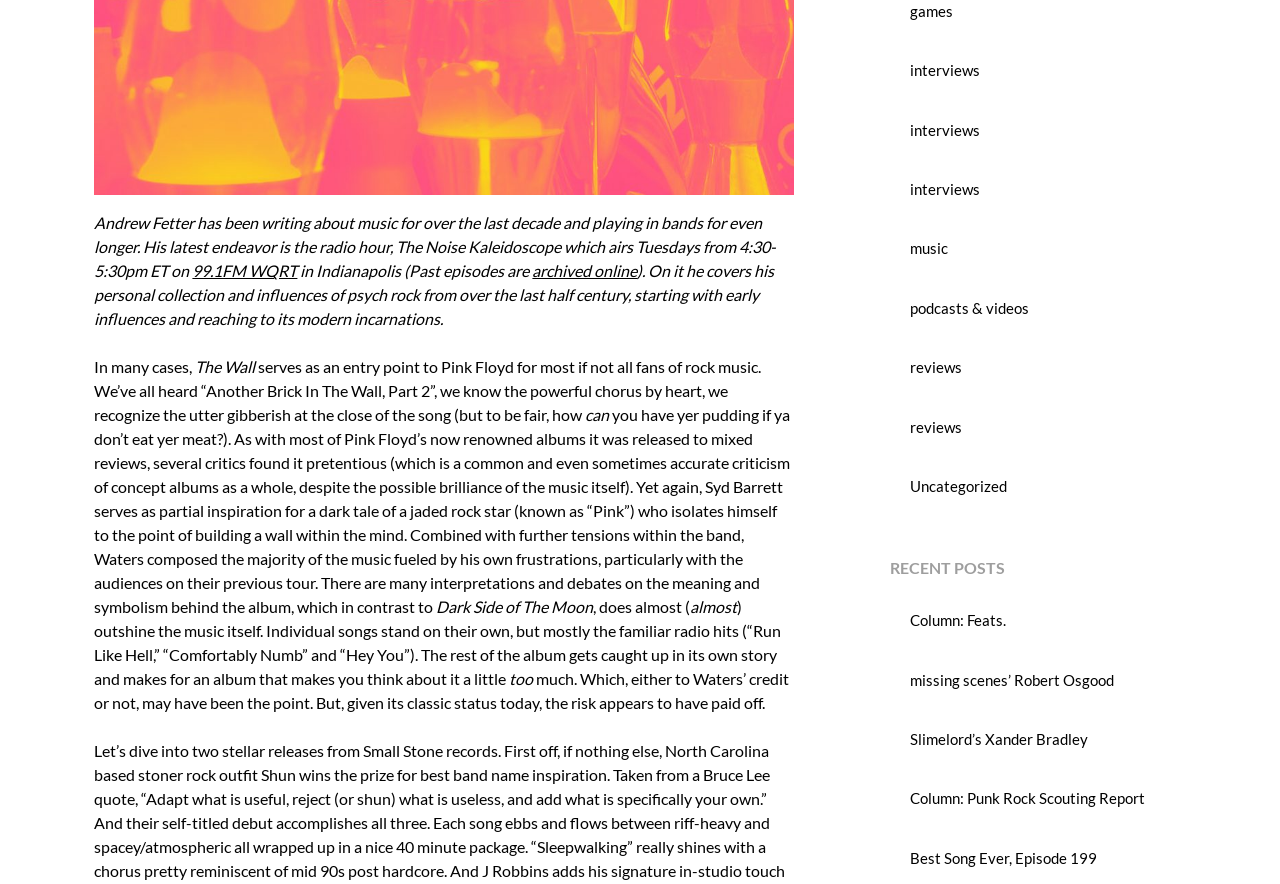Determine the bounding box coordinates of the UI element described below. Use the format (top-left x, top-left y, bottom-right x, bottom-right y) with floating point numbers between 0 and 1: interviews

[0.711, 0.204, 0.766, 0.224]